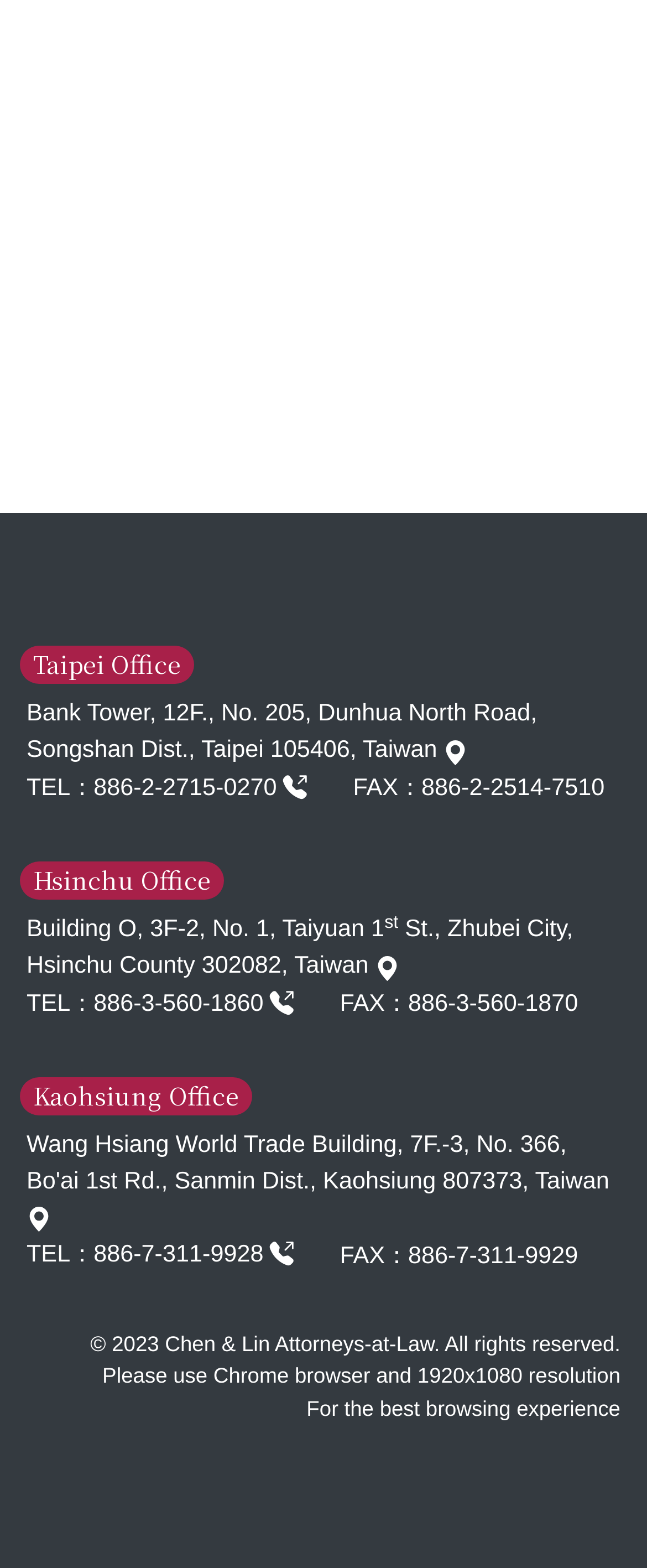What is the recommended browser for this website?
Give a one-word or short-phrase answer derived from the screenshot.

Chrome